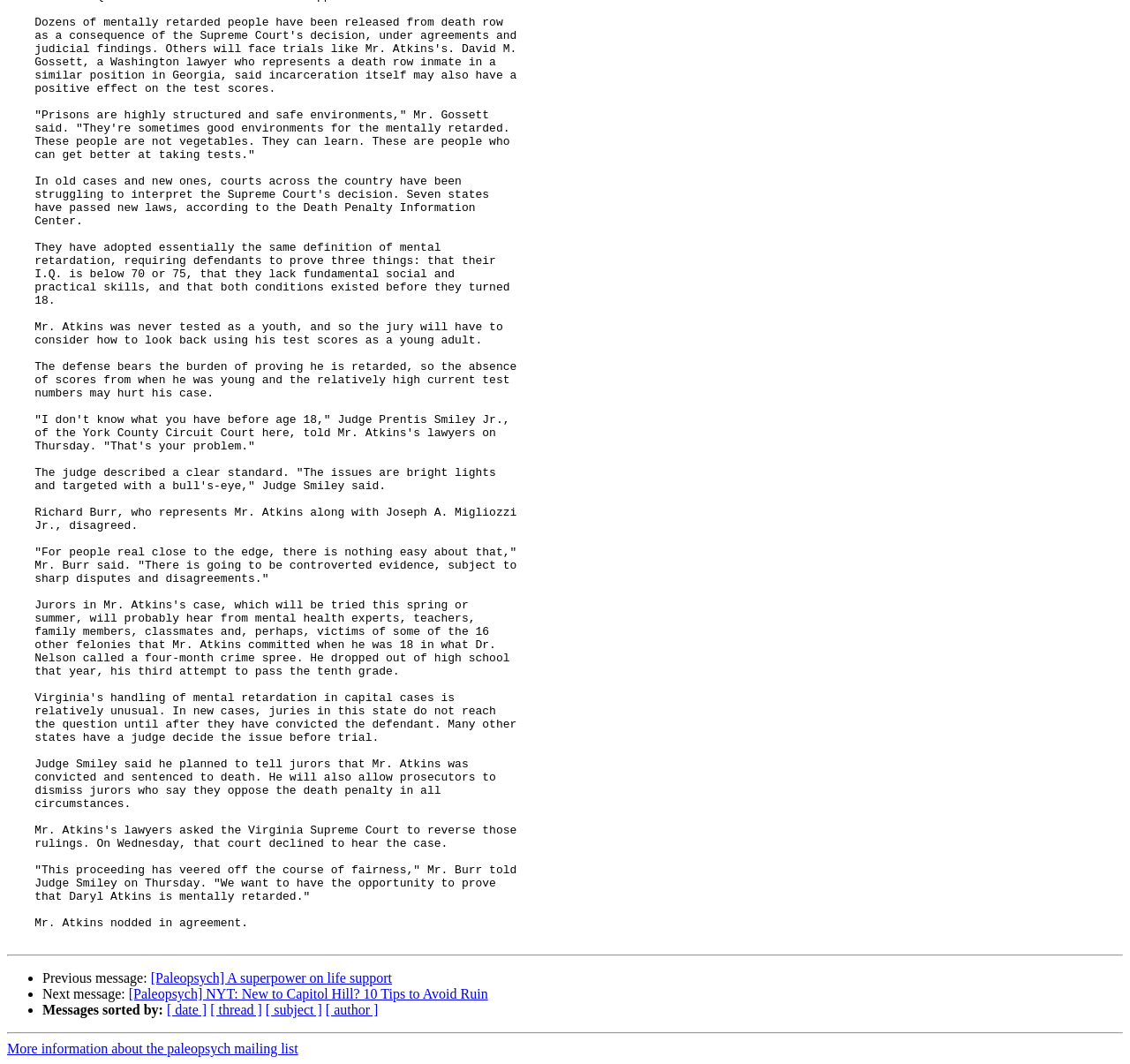What can be done with the links '[ date ]', '[ thread ]', etc.?
Could you give a comprehensive explanation in response to this question?

I inferred this answer by examining the context of the links, which are located in the section 'Messages sorted by:' and seem to provide options for sorting messages by different criteria.